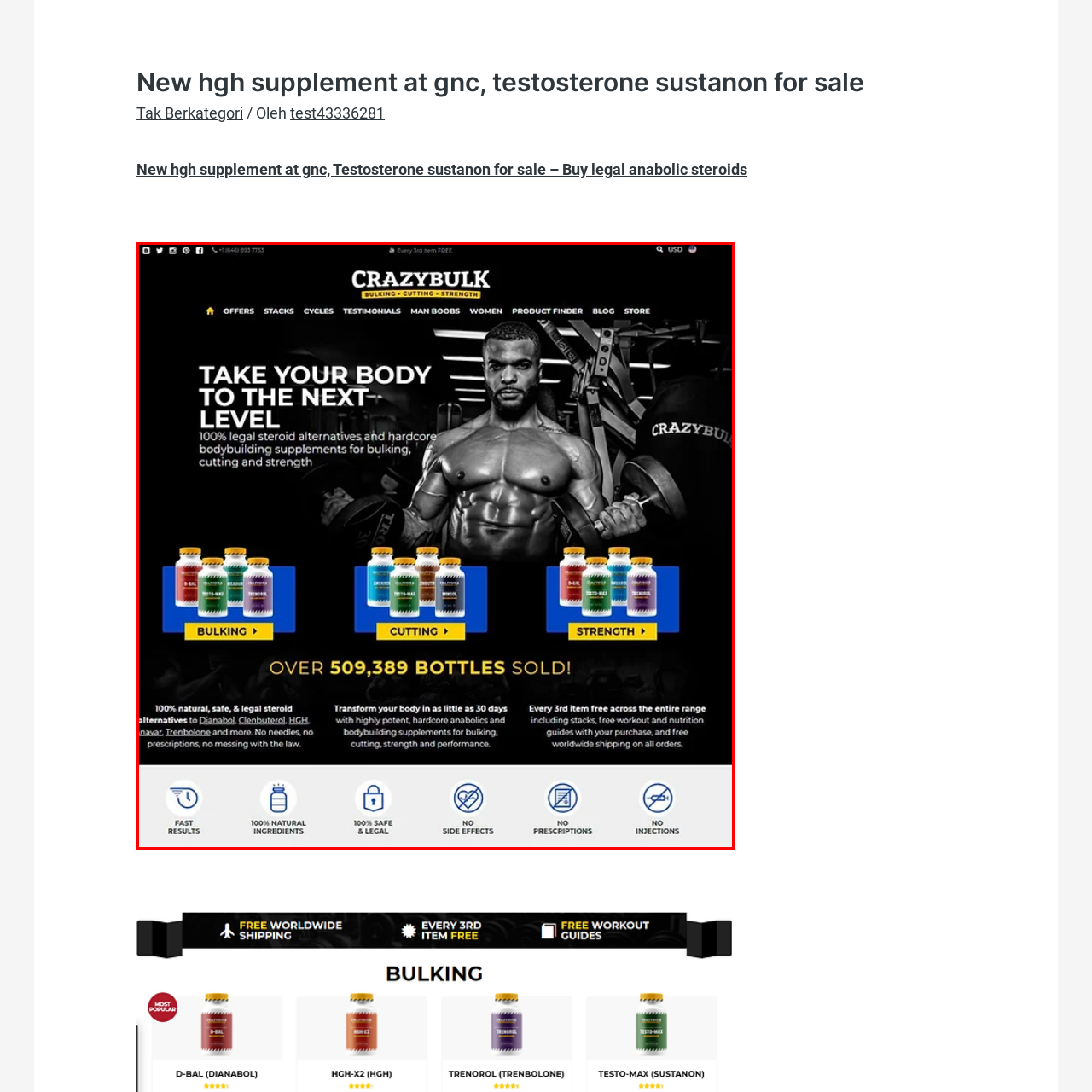Please look at the image within the red bounding box and provide a detailed answer to the following question based on the visual information: What is the setting of the image?

The backdrop is a well-equipped gym, enhancing the motivational atmosphere related to health and strength training, which provides a suitable environment for the fitness model to showcase his physique.